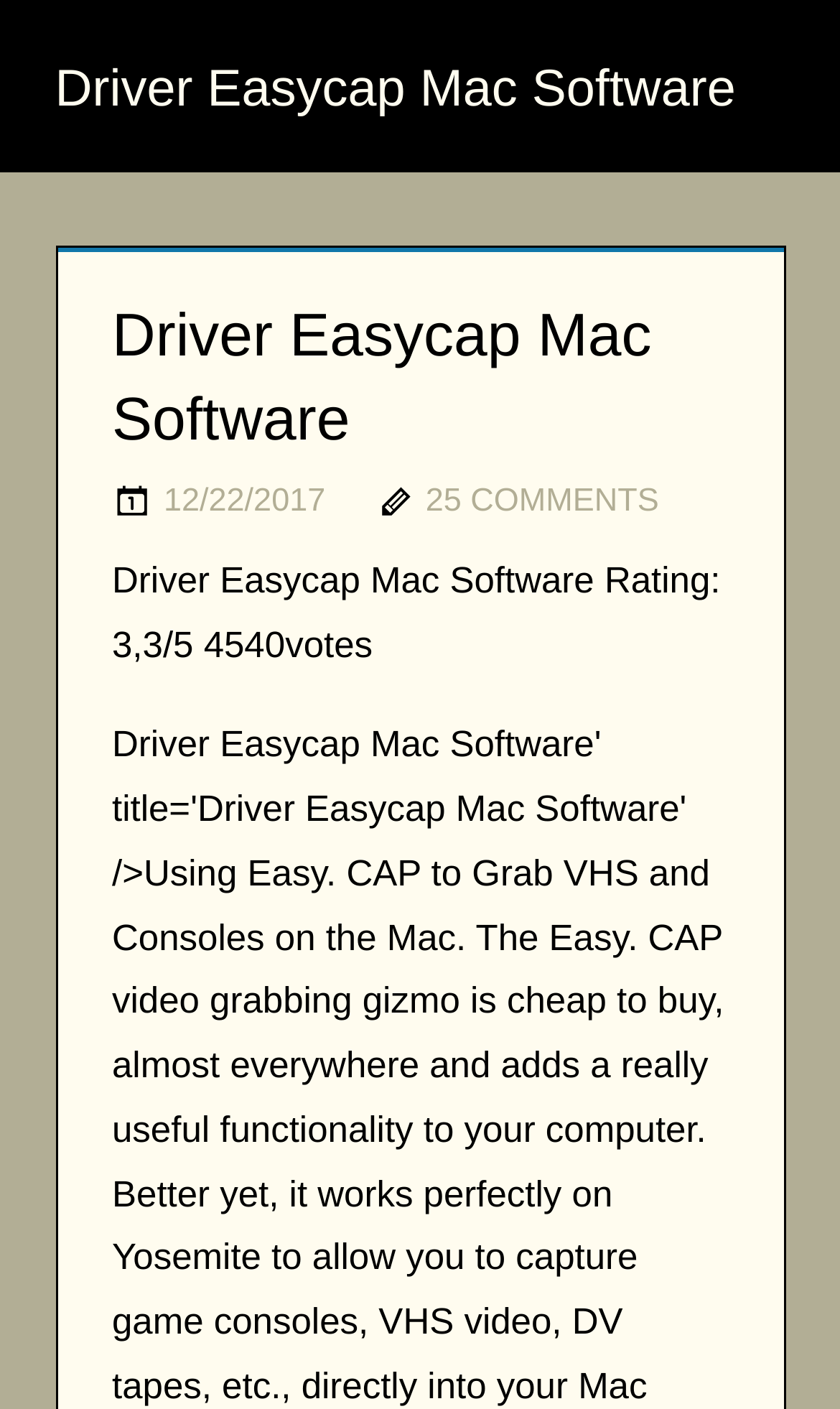How many votes does the software have?
Kindly offer a detailed explanation using the data available in the image.

I found the number of votes by looking at the text '4540' which is located next to the text 'votes' and below the rating.